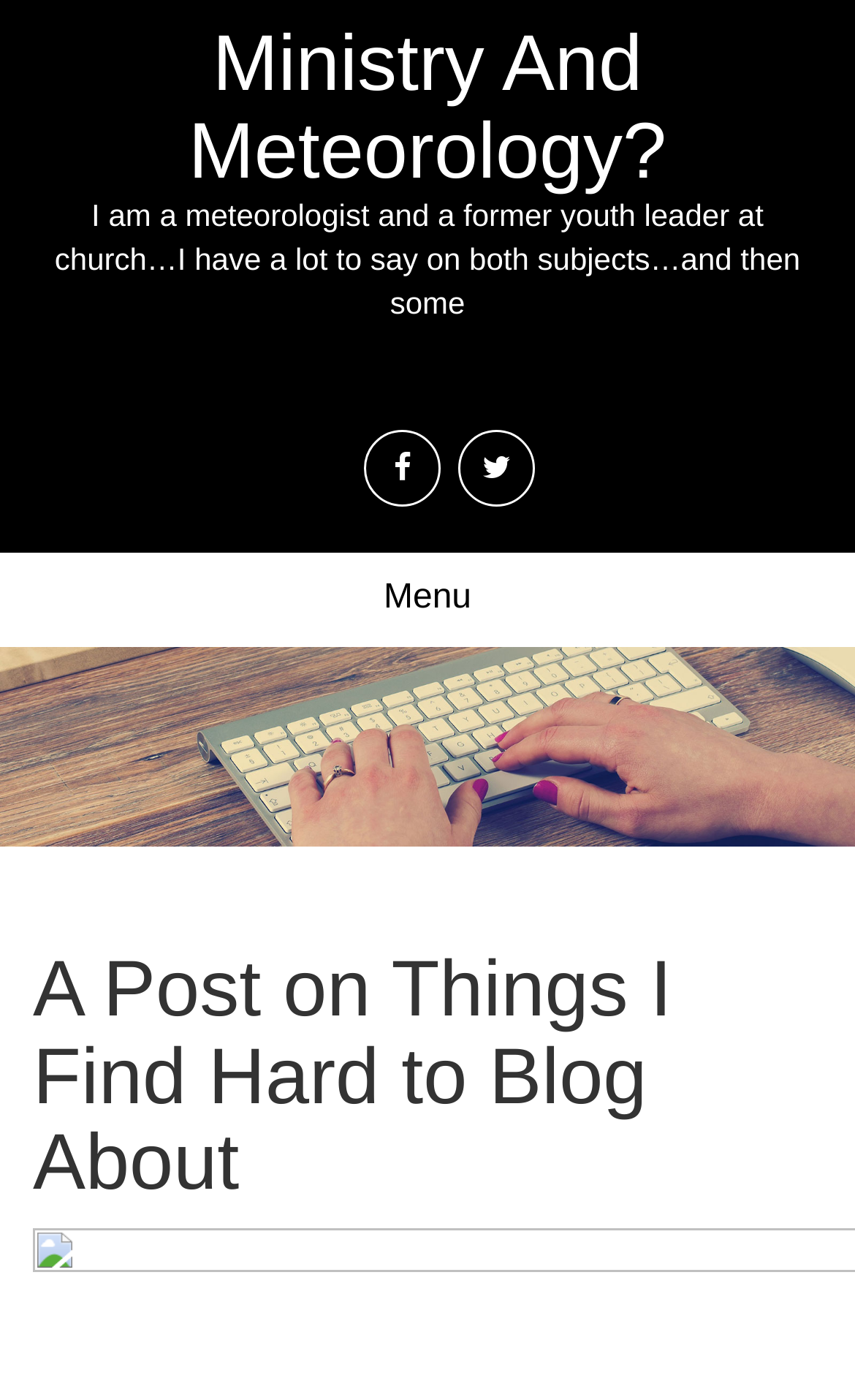Locate the bounding box of the UI element described by: "title="twitter"" in the given webpage screenshot.

[0.536, 0.307, 0.625, 0.362]